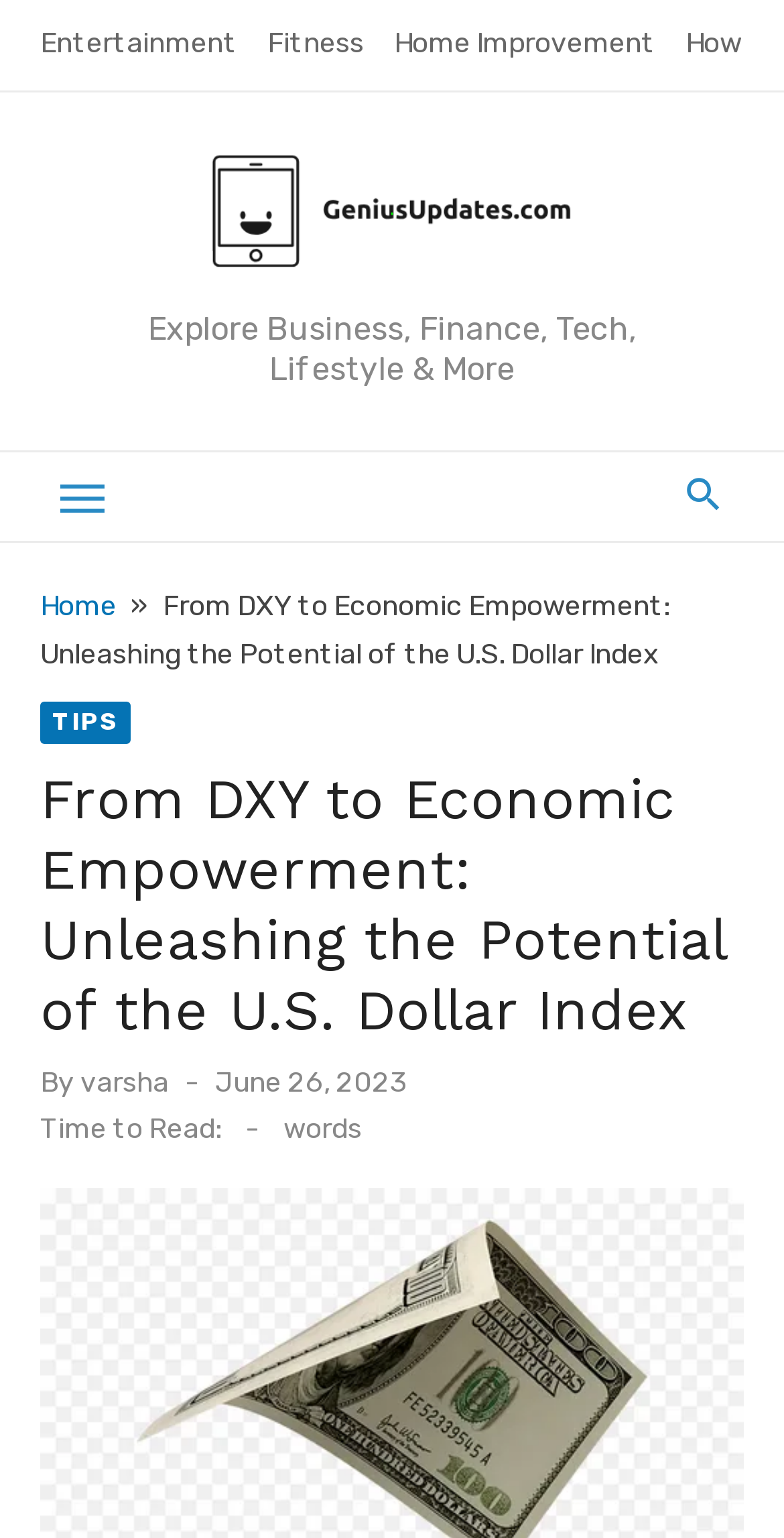How many categories are listed in the top menu?
Answer the question in a detailed and comprehensive manner.

I counted the number of links in the top menu, which are 'Entertainment', 'Fitness', 'Home Improvement', and the 'genius updates logo' link, so there are 4 categories.